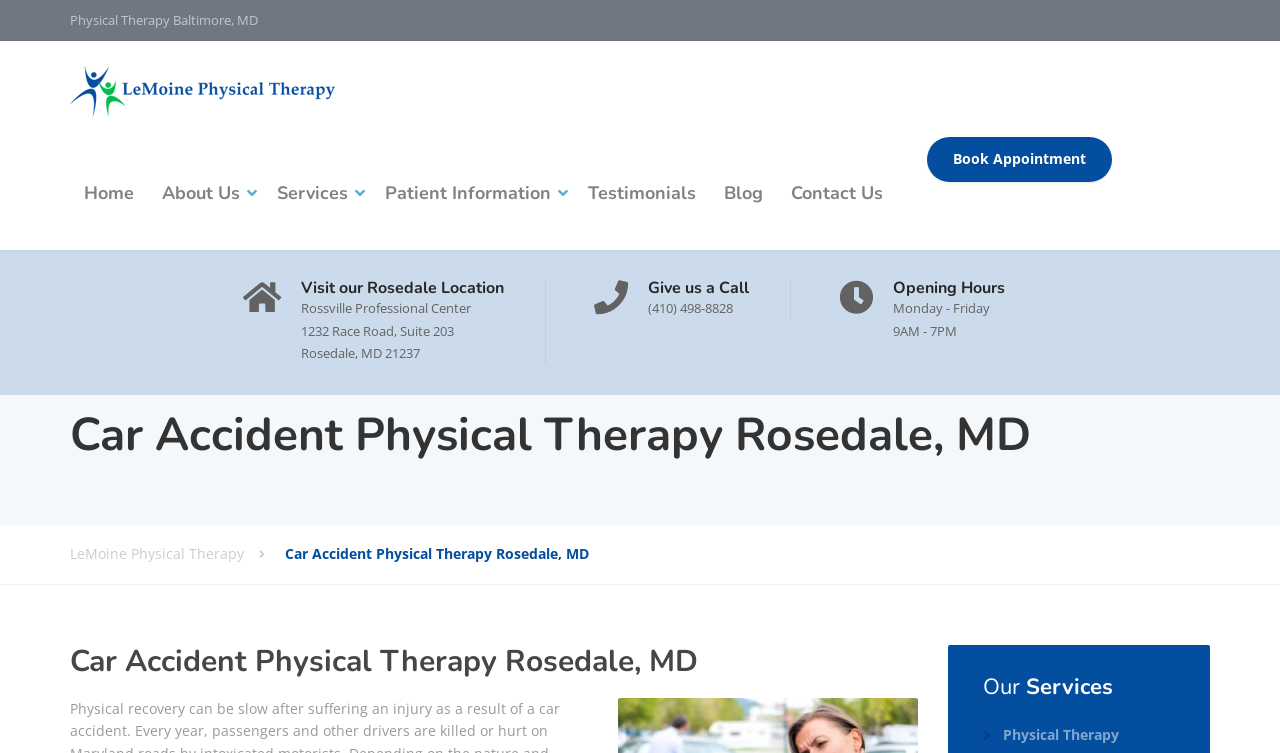What type of therapy is provided by the center?
Look at the webpage screenshot and answer the question with a detailed explanation.

I found the answer by looking at the heading elements throughout the webpage, which consistently mention 'Physical Therapy' as the type of therapy provided by the center.